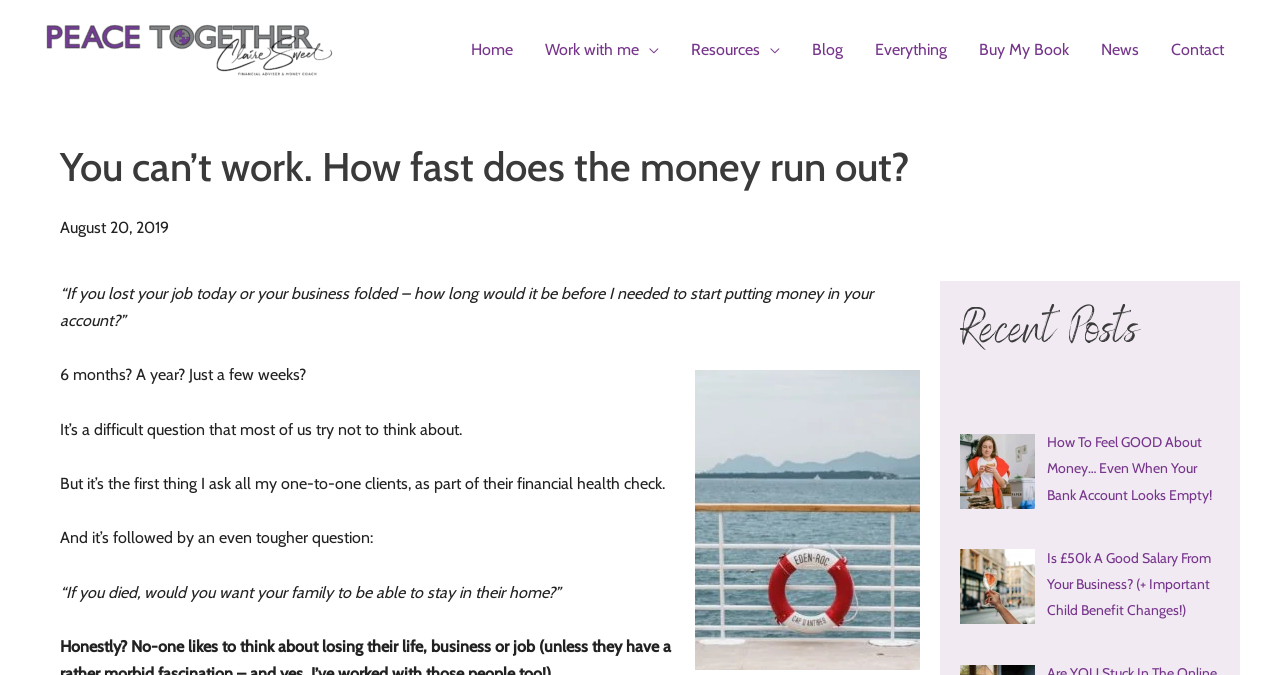Please specify the bounding box coordinates for the clickable region that will help you carry out the instruction: "Click on the 'Contact' link".

[0.902, 0.021, 0.969, 0.125]